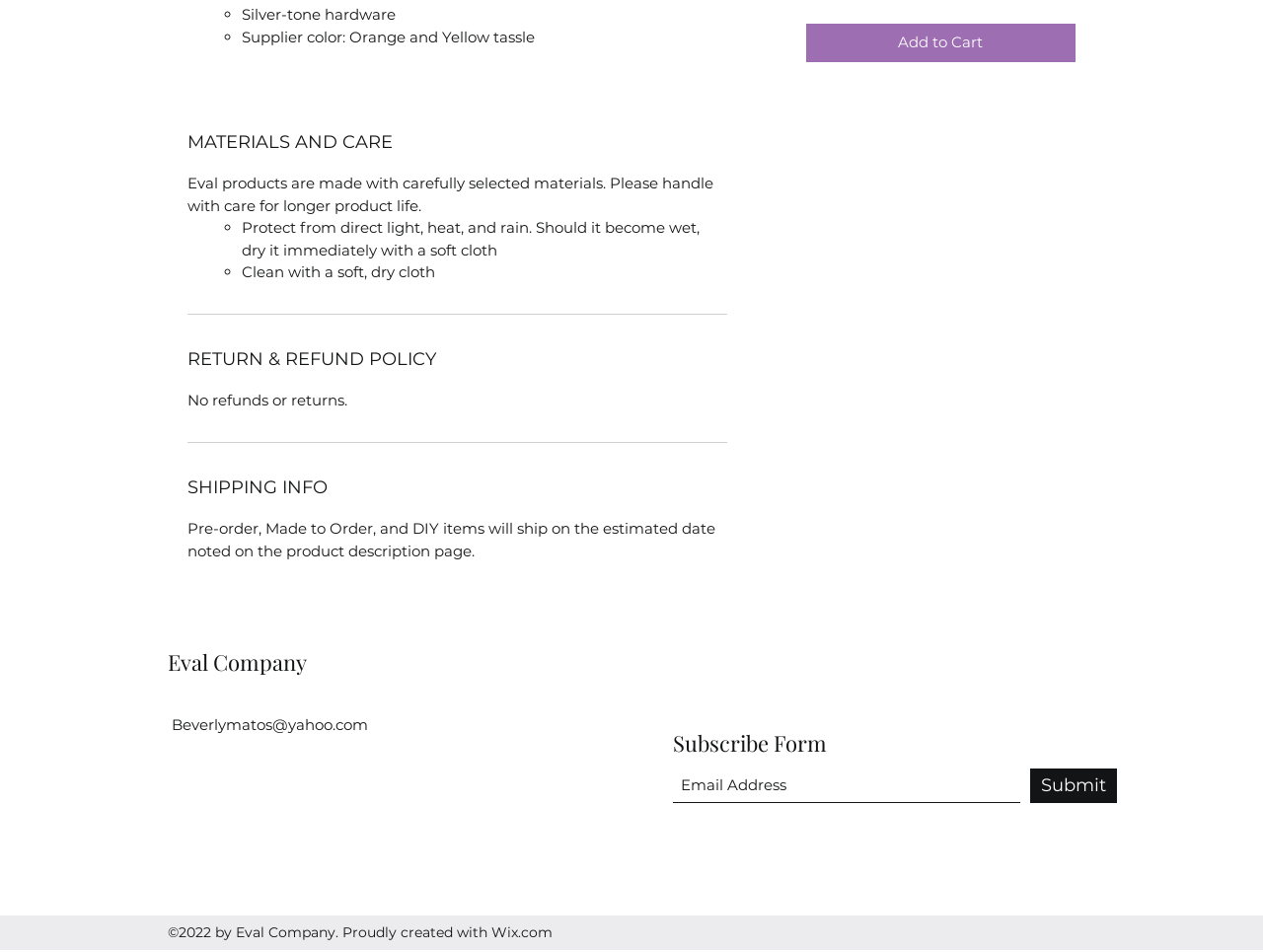What is the return policy?
Using the image, provide a concise answer in one word or a short phrase.

No refunds or returns